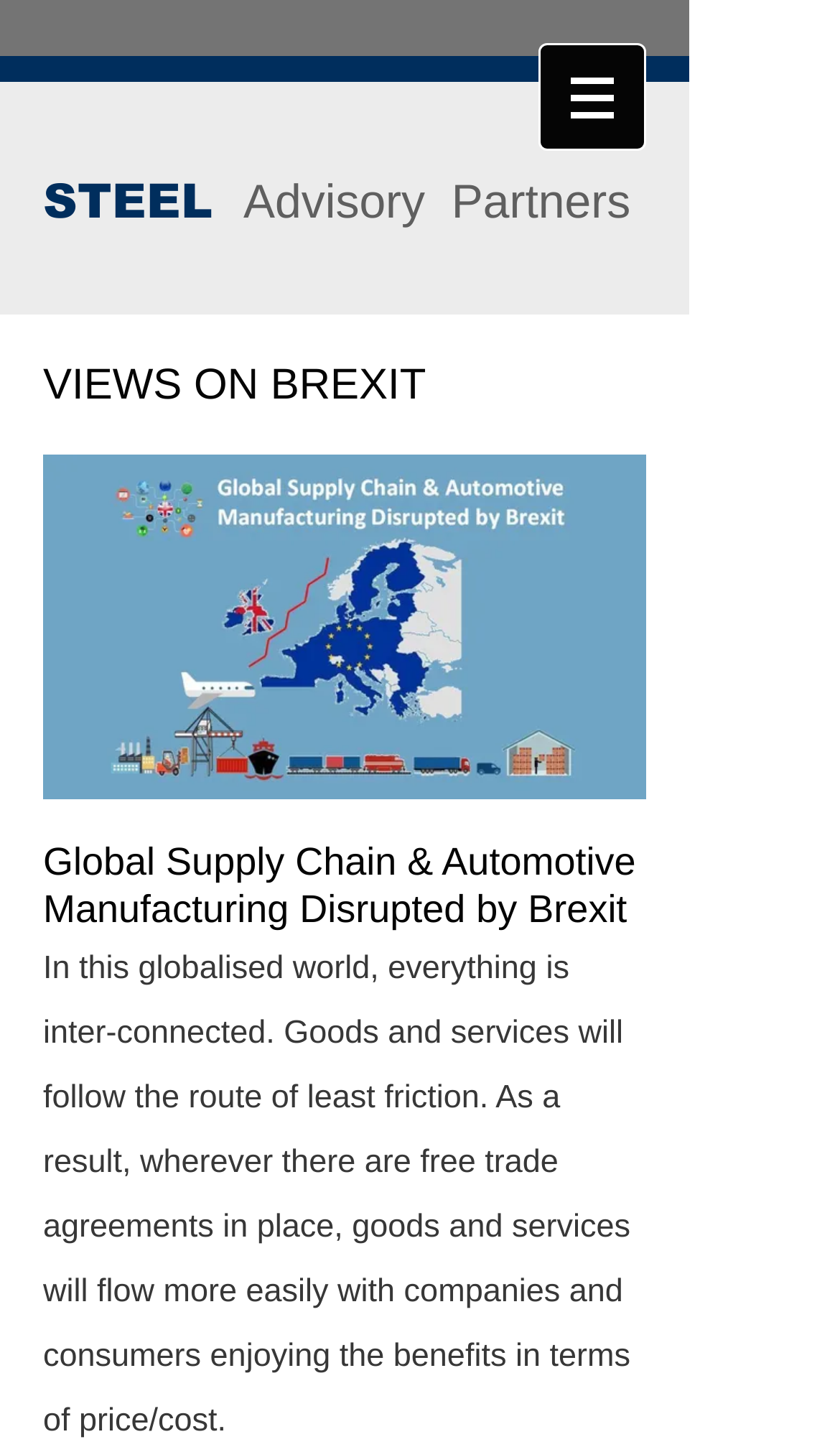Answer the following query with a single word or phrase:
What is the theme of the image?

Brexit